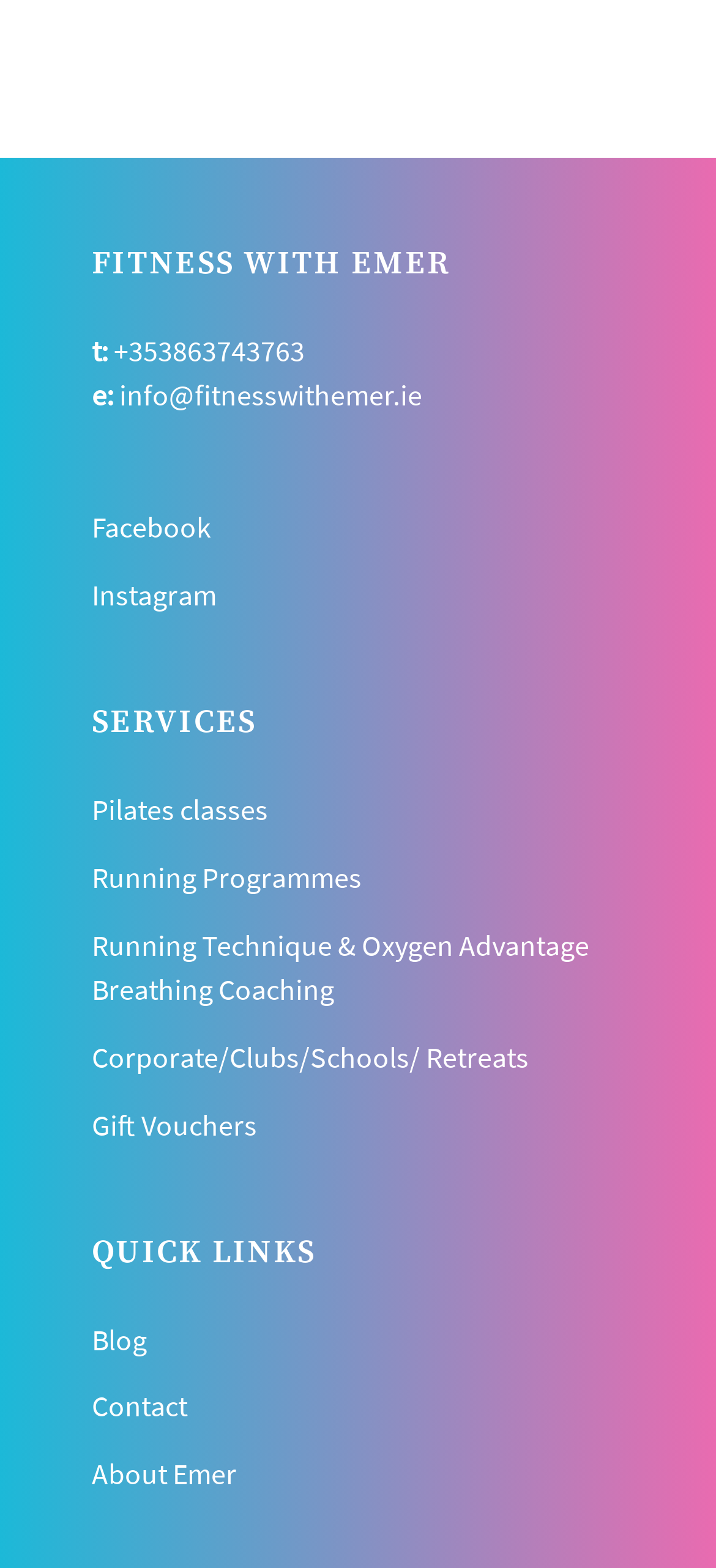What is the last service listed?
Using the image as a reference, answer the question with a short word or phrase.

Gift Vouchers